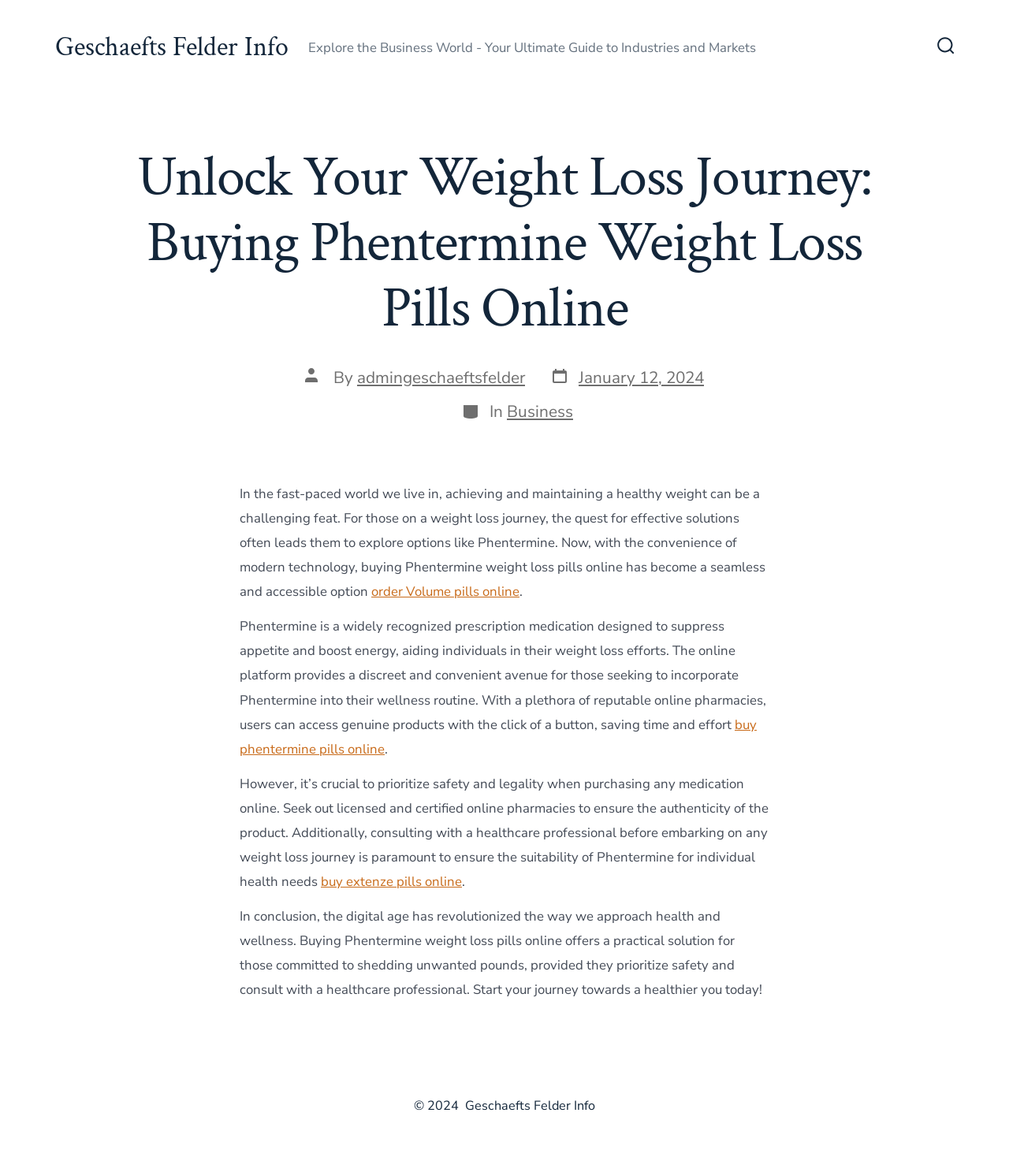Determine the bounding box coordinates of the area to click in order to meet this instruction: "Search for something".

[0.919, 0.023, 0.955, 0.057]